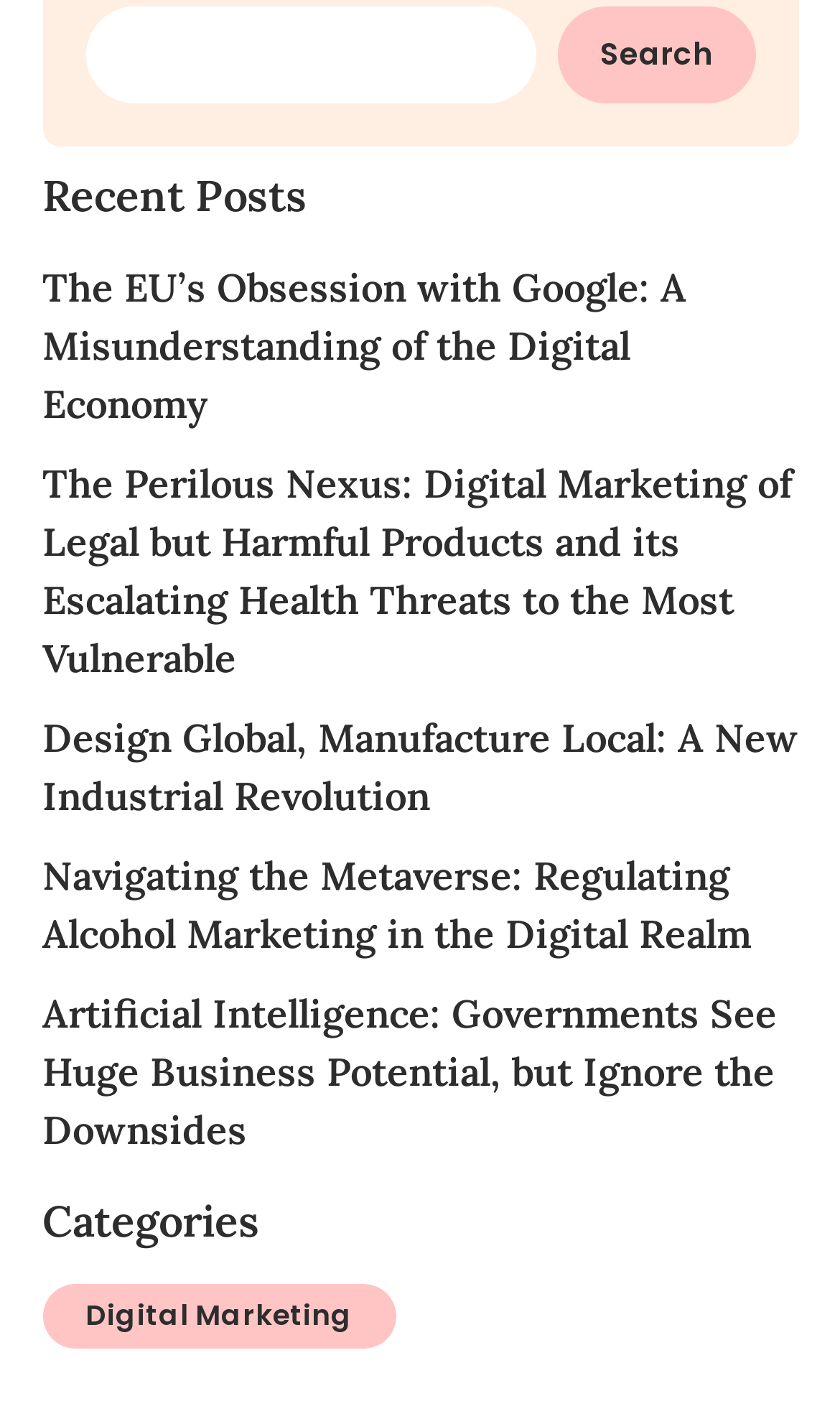By analyzing the image, answer the following question with a detailed response: How many links are under 'Recent Posts'?

I counted the number of links under the 'Recent Posts' heading, which are 'The EU’s Obsession with Google: A Misunderstanding of the Digital Economy', 'The Perilous Nexus: Digital Marketing of Legal but Harmful Products and its Escalating Health Threats to the Most Vulnerable', 'Design Global, Manufacture Local: A New Industrial Revolution', 'Navigating the Metaverse: Regulating Alcohol Marketing in the Digital Realm', and 'Artificial Intelligence: Governments See Huge Business Potential, but Ignore the Downsides'.